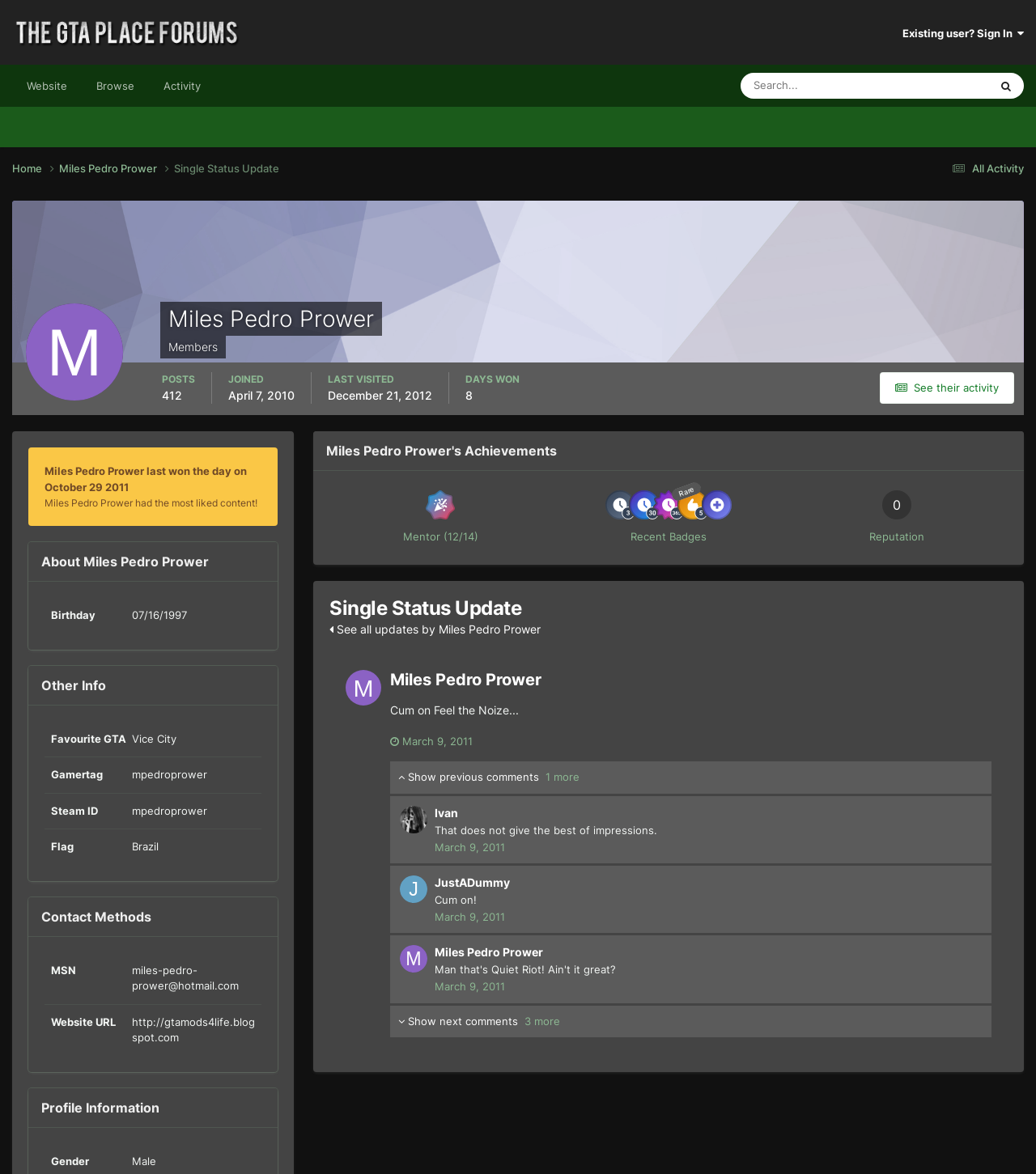Use a single word or phrase to answer the following:
What is the user's favorite GTA game?

Vice City